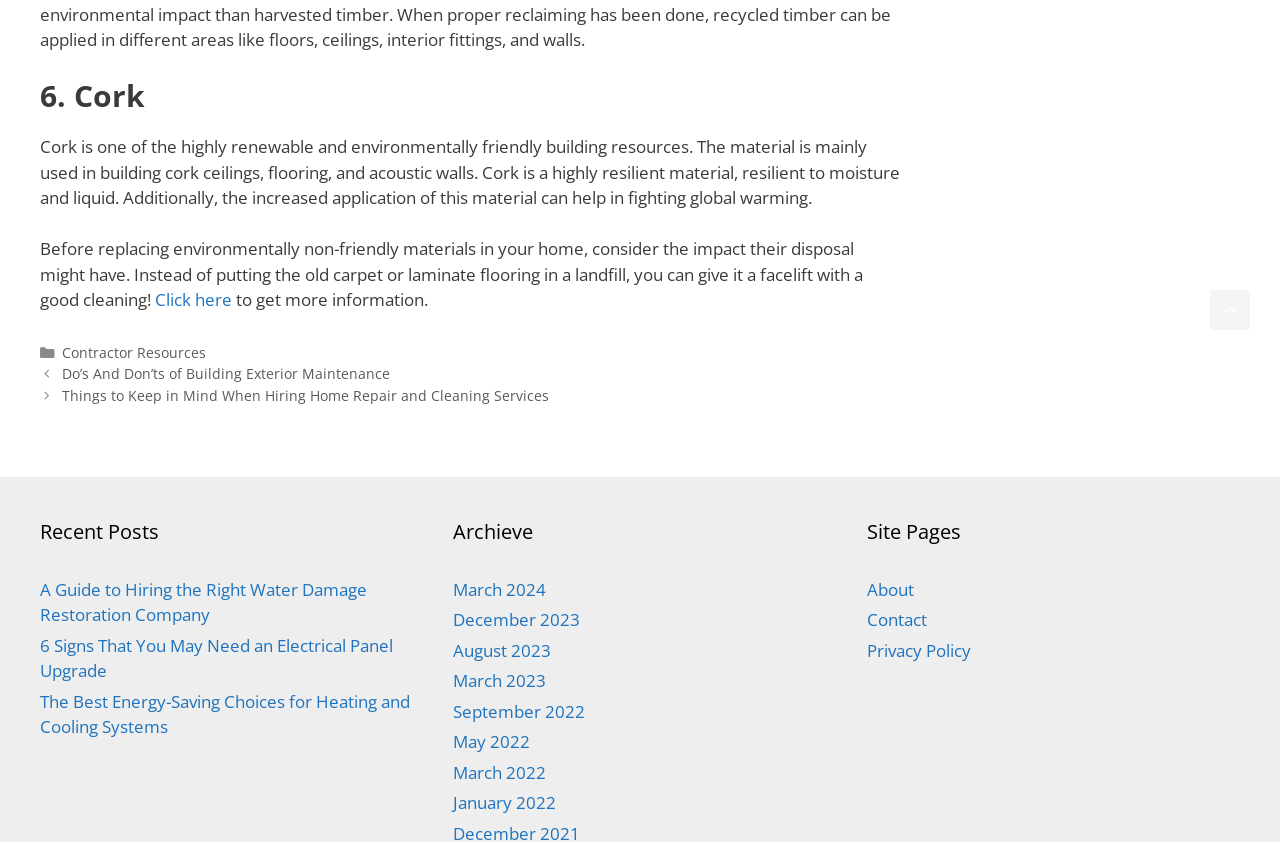Find the bounding box coordinates of the element to click in order to complete this instruction: "Click to get more information". The bounding box coordinates must be four float numbers between 0 and 1, denoted as [left, top, right, bottom].

[0.181, 0.343, 0.334, 0.37]